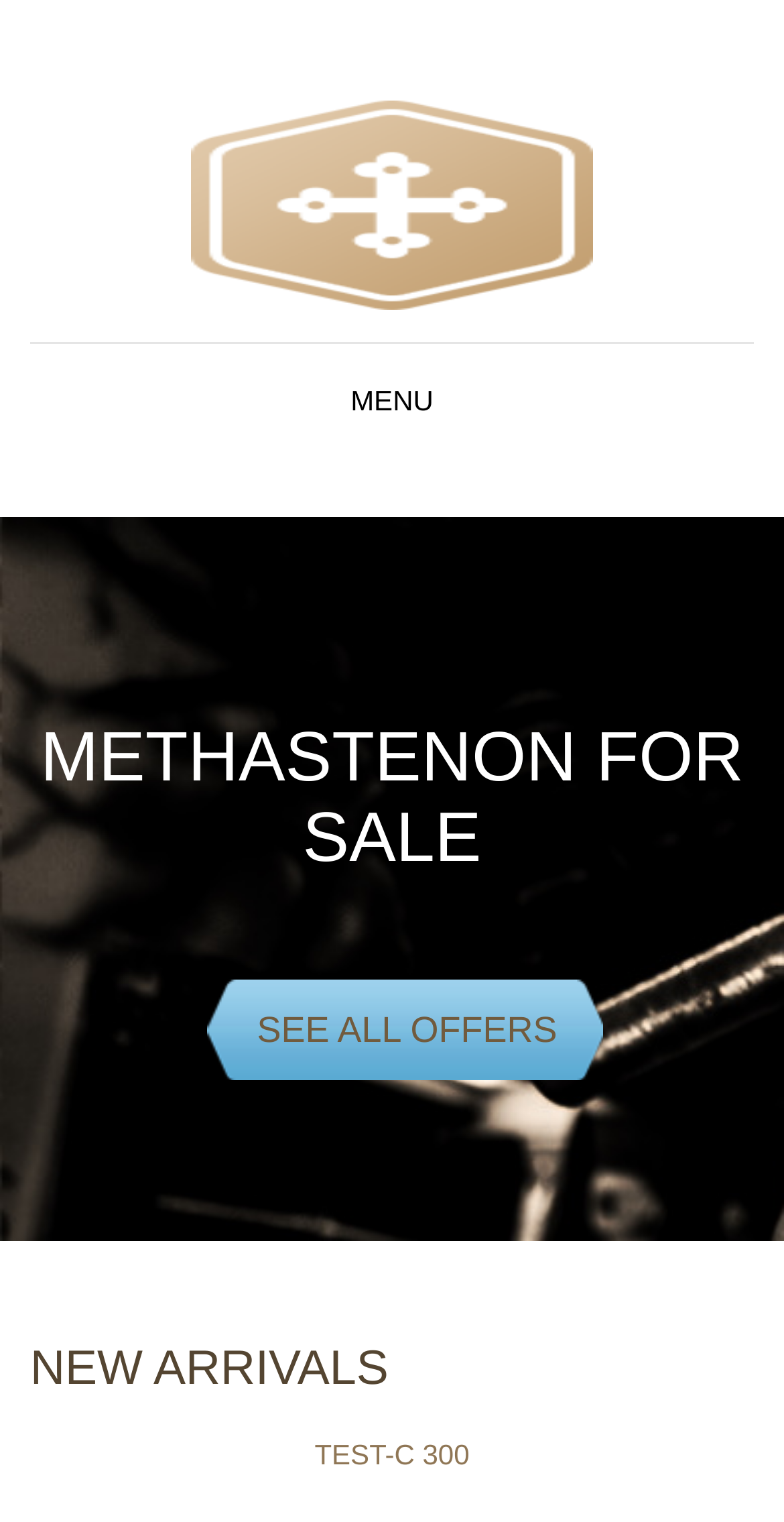What is the purpose of the 'MENU' button?
Using the details from the image, give an elaborate explanation to answer the question.

The 'MENU' button is likely used for navigation purposes, allowing users to access different sections or categories of the website, as it is a common convention in web design to have a menu button that provides access to various parts of the website.